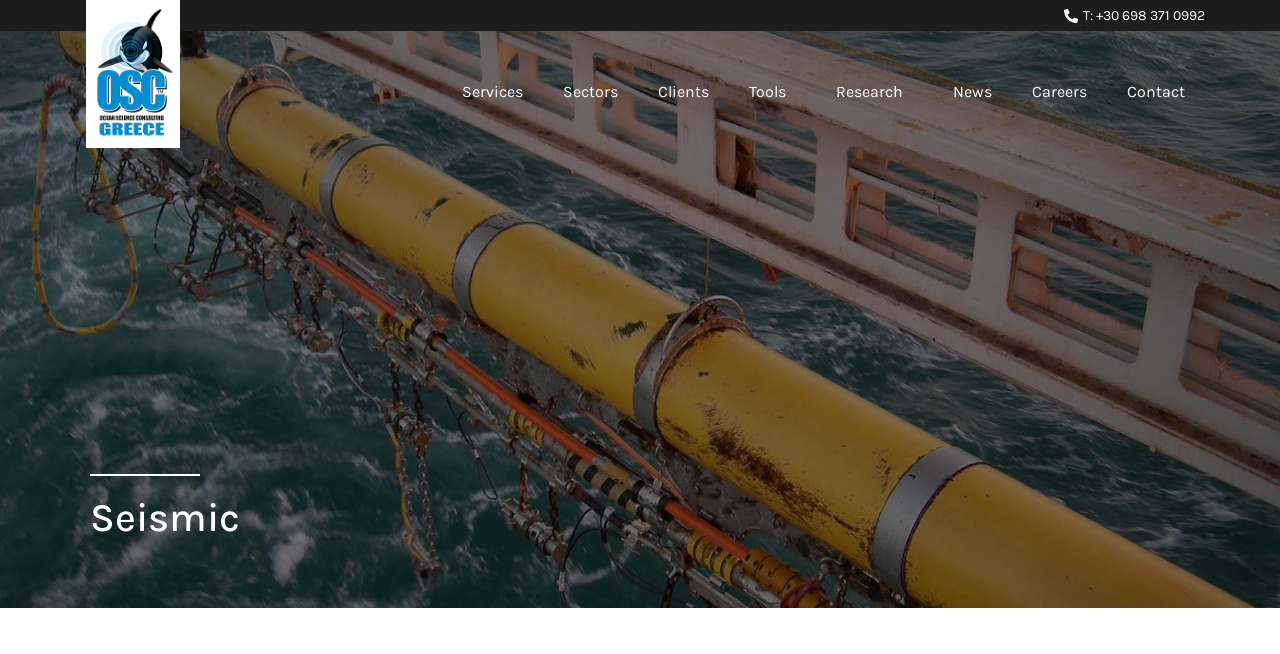Identify the bounding box coordinates of the part that should be clicked to carry out this instruction: "Contact Ocean Science Consulting Greece".

[0.865, 0.105, 0.941, 0.176]